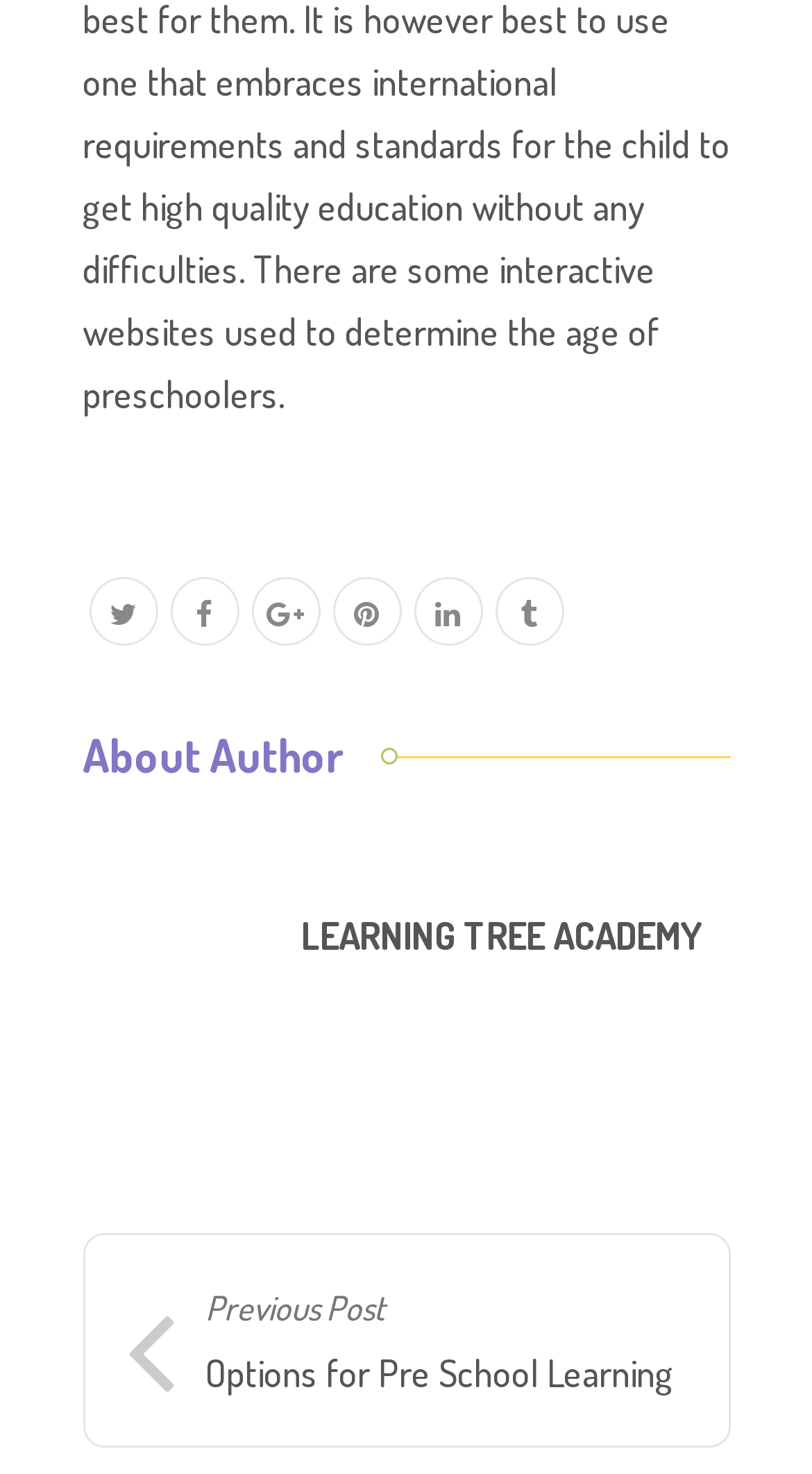Provide the bounding box coordinates of the section that needs to be clicked to accomplish the following instruction: "read previous post about pre school learning."

[0.155, 0.866, 0.845, 0.952]